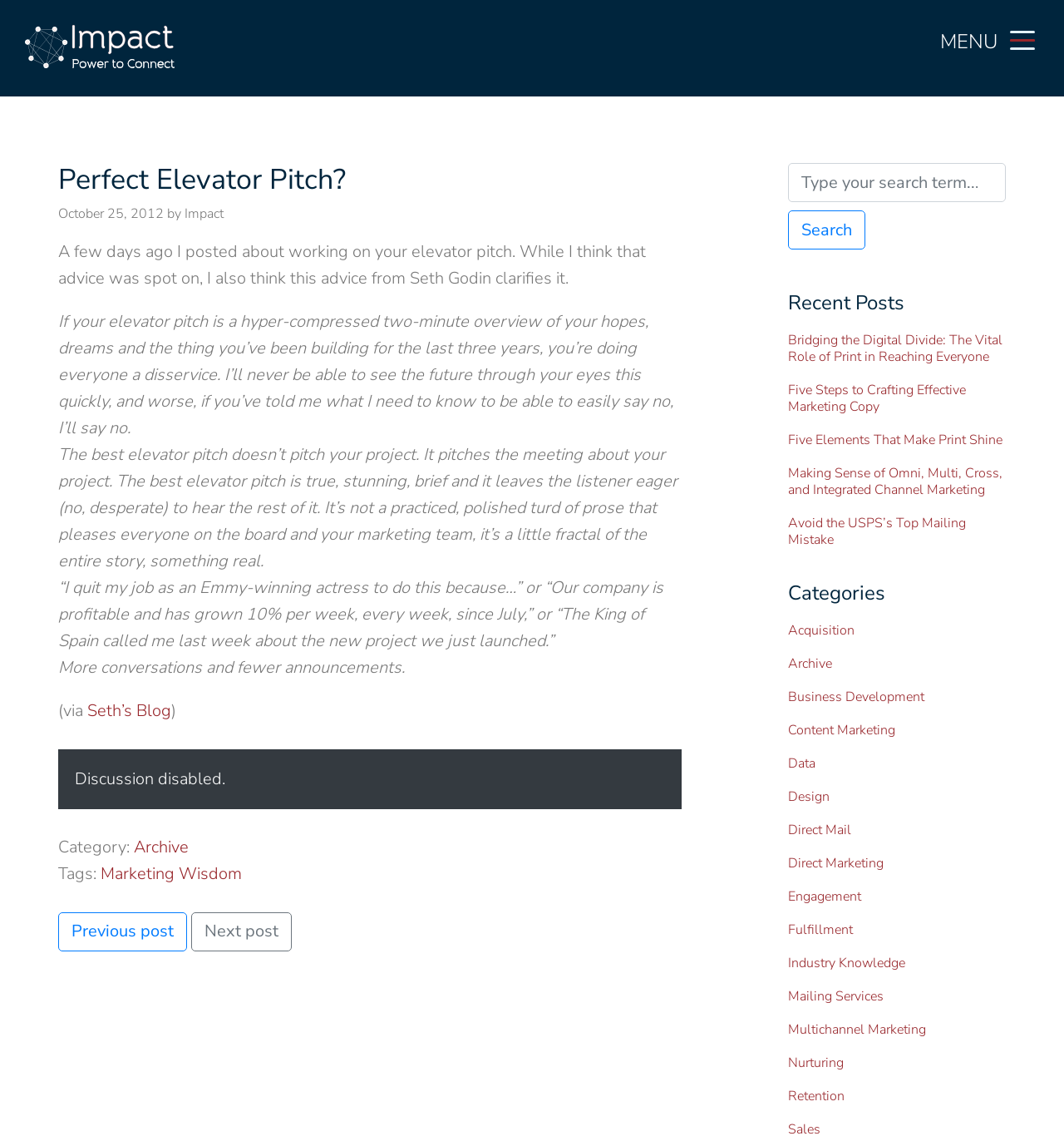Provide the bounding box coordinates of the section that needs to be clicked to accomplish the following instruction: "View the next post."

[0.18, 0.799, 0.274, 0.834]